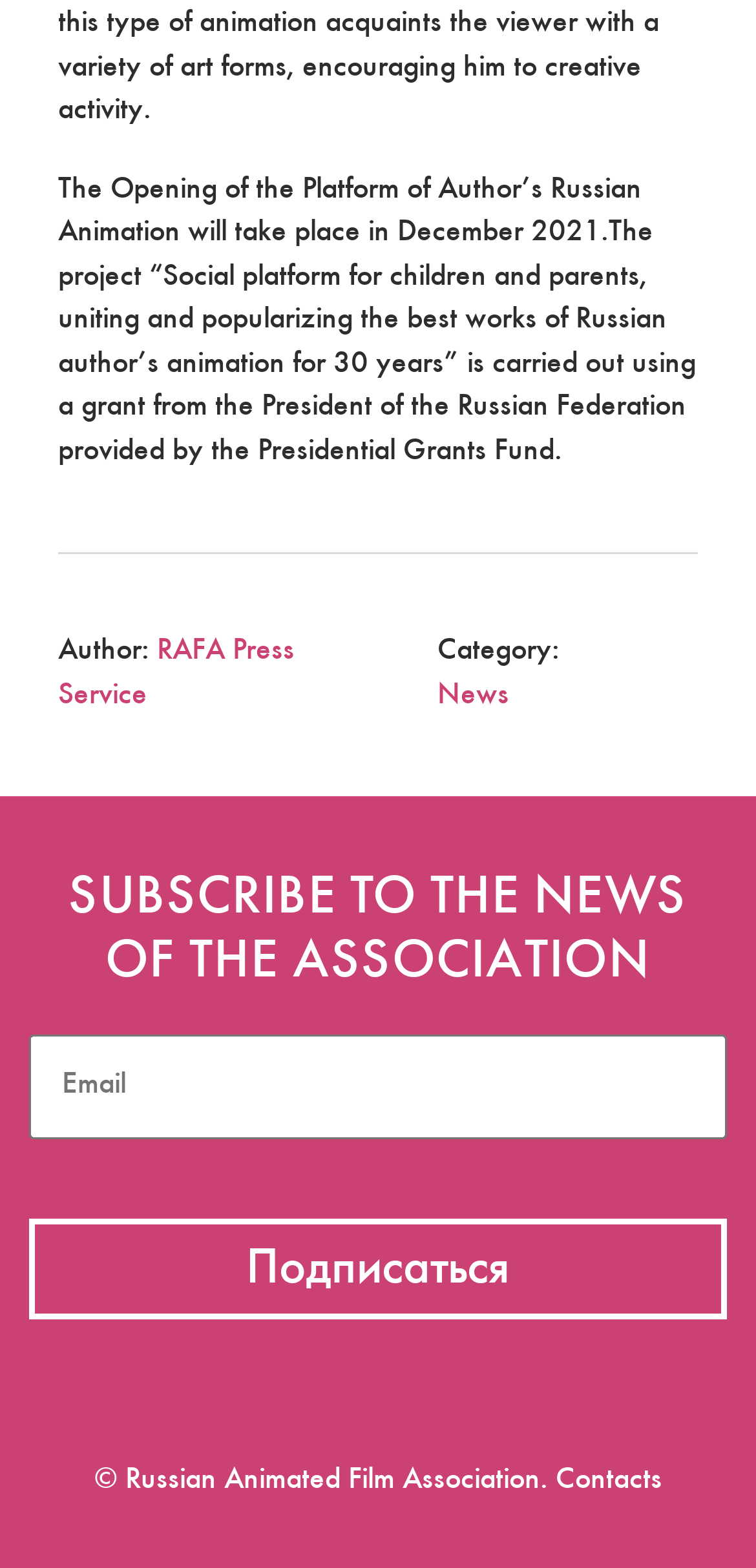Please determine the bounding box coordinates for the UI element described here. Use the format (top-left x, top-left y, bottom-right x, bottom-right y) with values bounded between 0 and 1: name="your-email" placeholder="Email"

[0.038, 0.66, 0.962, 0.727]